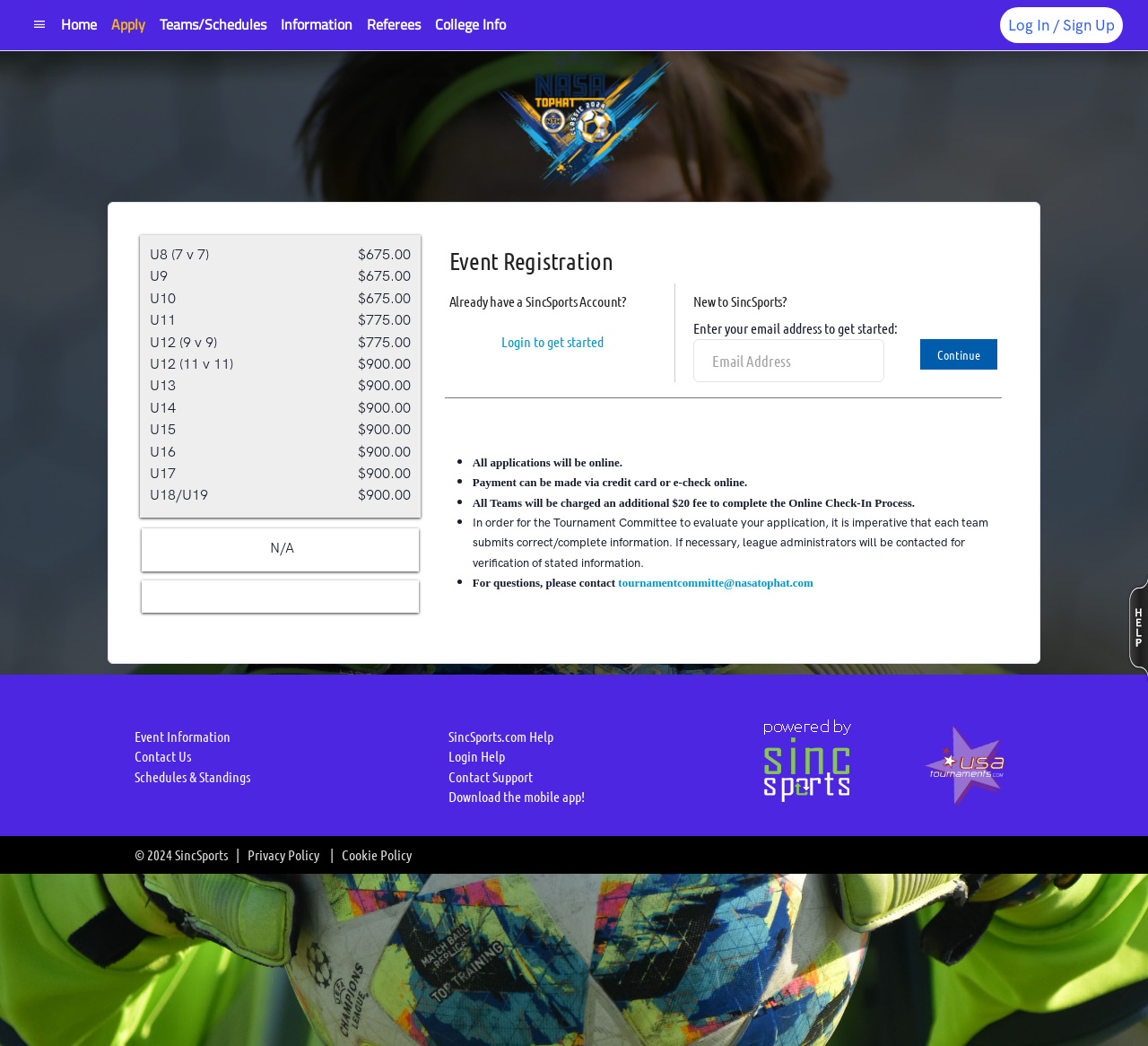Using the format (top-left x, top-left y, bottom-right x, bottom-right y), provide the bounding box coordinates for the described UI element. All values should be floating point numbers between 0 and 1: name="ctl00$ContentPlaceHolder1$tbEmail" placeholder="Email Address"

[0.604, 0.324, 0.77, 0.365]